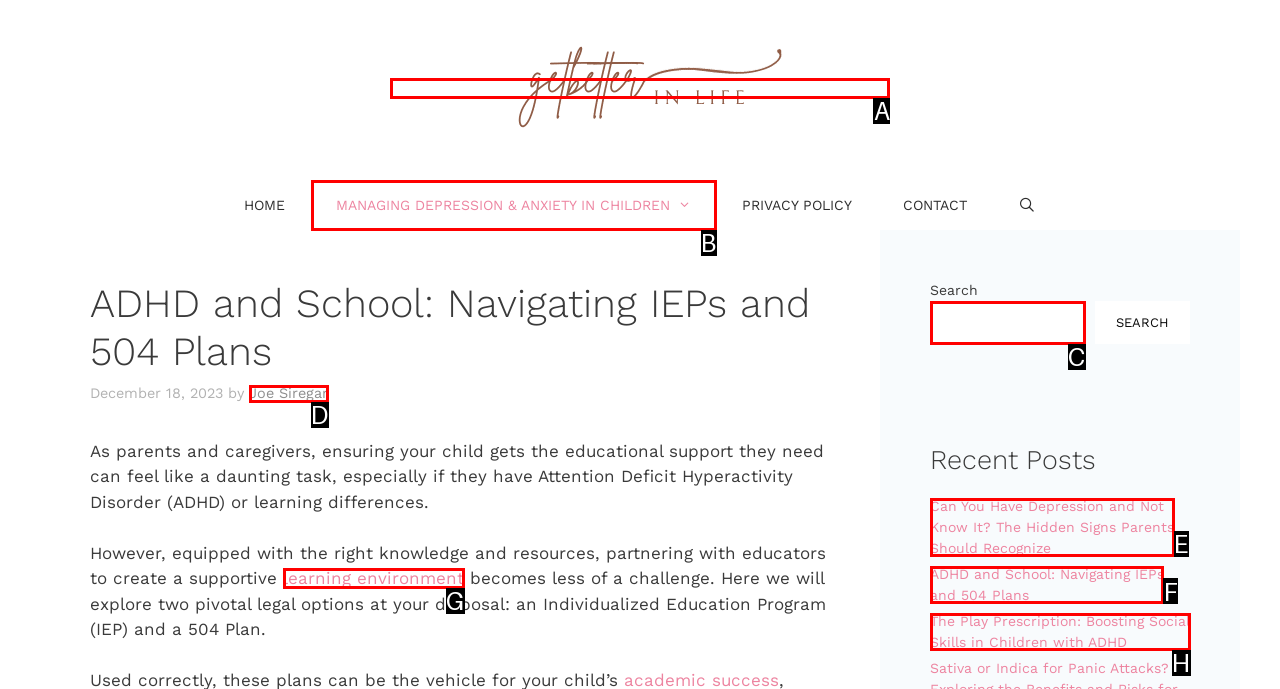Determine the letter of the UI element that you need to click to perform the task: Read the article 'ADHD and School: Navigating IEPs and 504 Plans'.
Provide your answer with the appropriate option's letter.

F